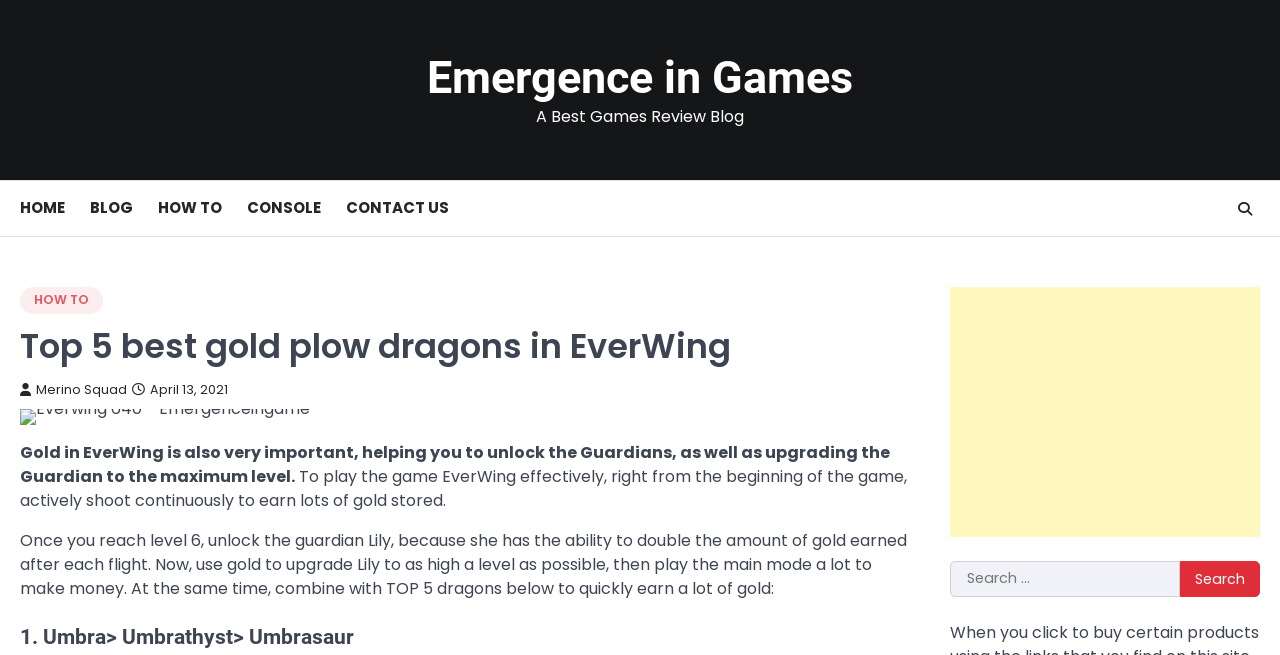Use the information in the screenshot to answer the question comprehensively: What is the function of the search box?

I found the answer by looking at the search box element with the bounding box coordinates [0.742, 0.856, 0.922, 0.911], which is accompanied by the static text 'Search for:' and a button labeled 'Search'.